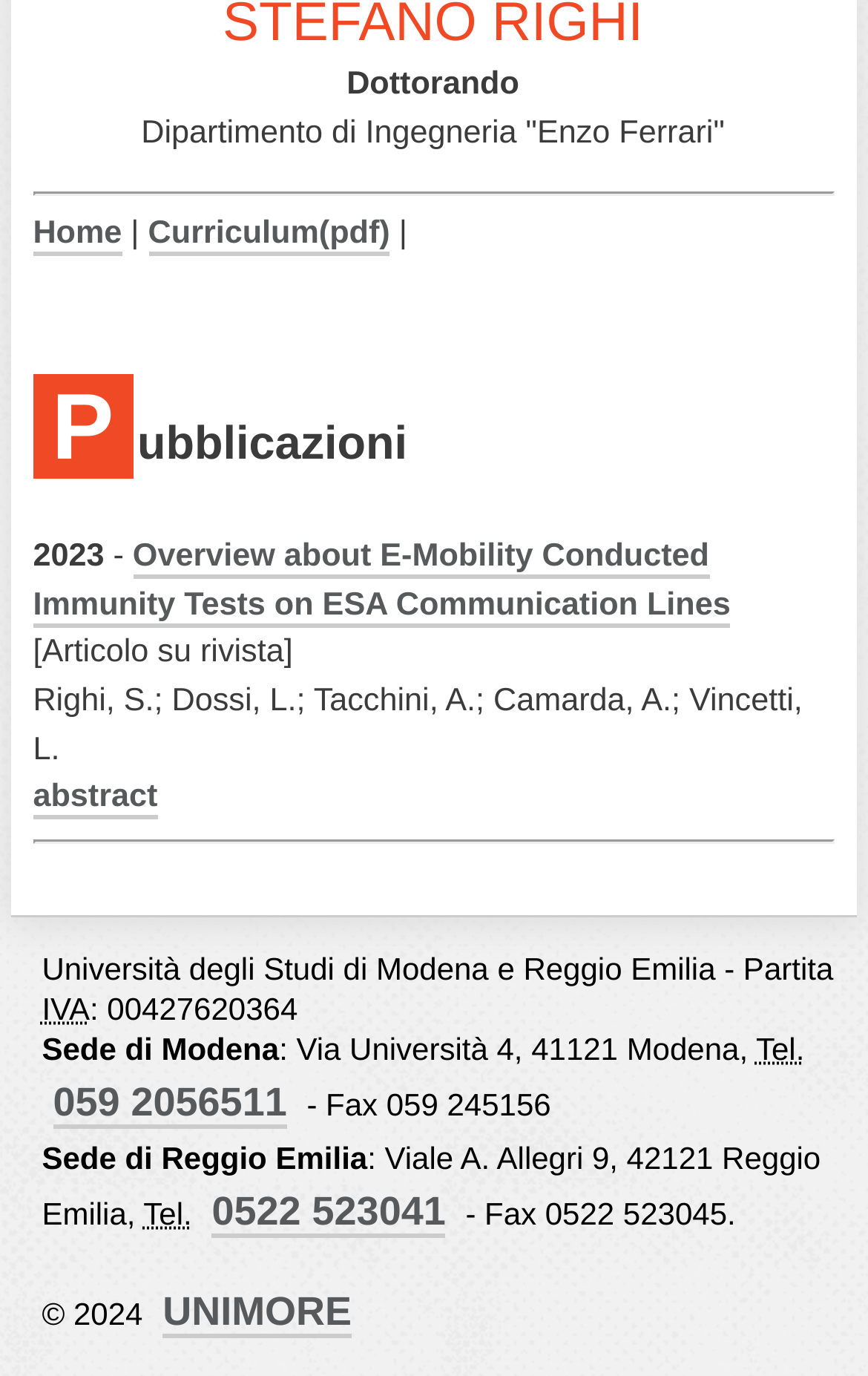Provide the bounding box coordinates of the HTML element this sentence describes: "059 2056511". The bounding box coordinates consist of four float numbers between 0 and 1, i.e., [left, top, right, bottom].

[0.061, 0.785, 0.331, 0.821]